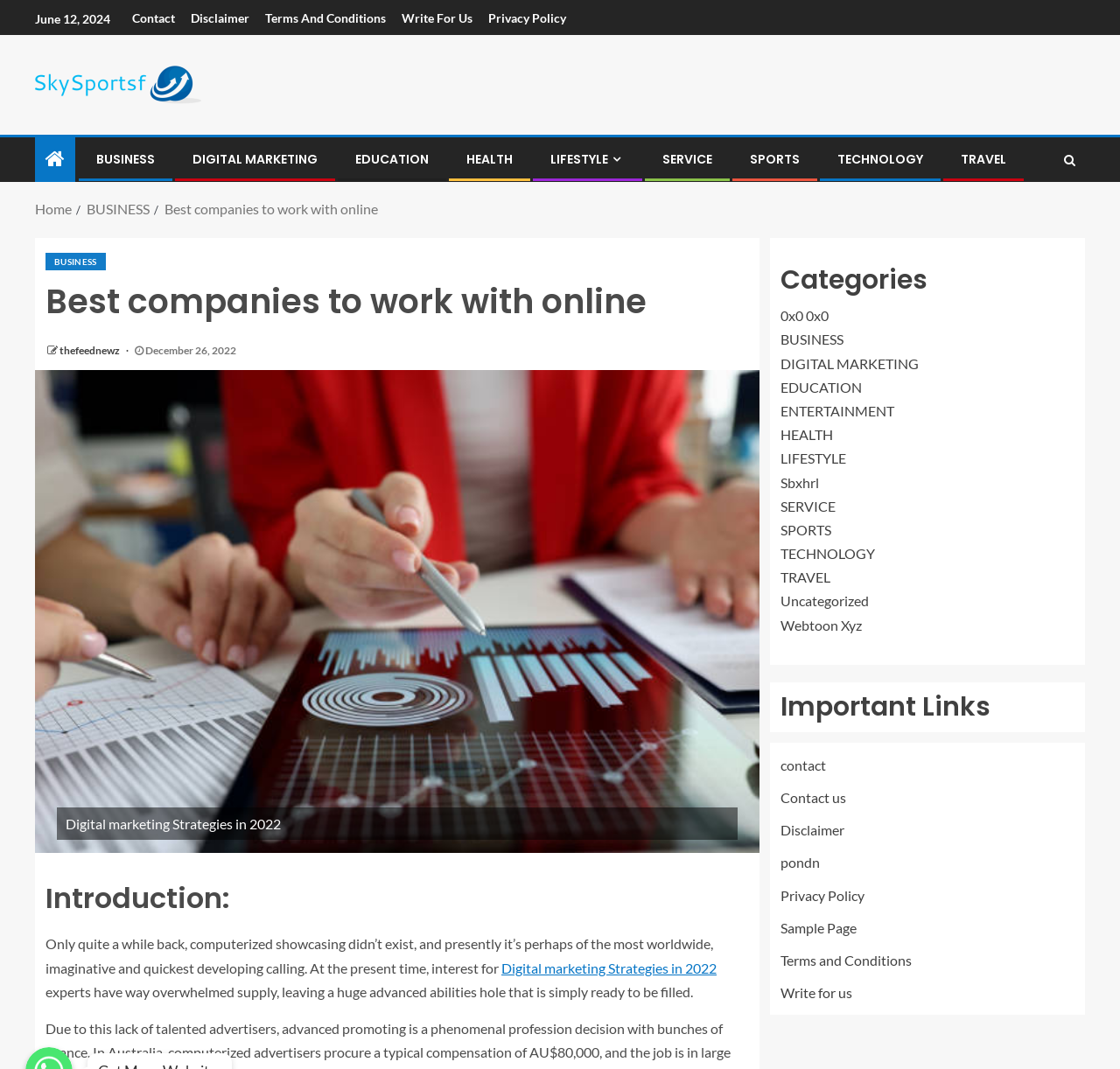Offer a meticulous description of the webpage's structure and content.

This webpage appears to be a blog or article page focused on digital marketing strategies. At the top, there is a navigation bar with links to various categories, including Business, Digital Marketing, Education, and more. Below the navigation bar, there is a breadcrumb trail showing the current page's location within the website.

The main content area is divided into two sections. On the left, there is an article with a heading "Best companies to work with online" and a subheading "Introduction:". The article discusses the growing demand for digital marketing experts and the resulting skills gap. The text is accompanied by an image related to digital marketing strategies.

On the right side of the page, there is a complementary section with a heading "Categories" and a list of links to various categories, including Business, Digital Marketing, Education, and more. Below the categories list, there is a section with a heading "Important Links" and a list of links to pages such as Contact, Disclaimer, Privacy Policy, and Terms and Conditions.

At the very top of the page, there is a date "June 12, 2024" and a set of links to Contact, Disclaimer, Terms And Conditions, Write For Us, and Privacy Policy. There is also a logo or icon with the text "skysportsf | sky sports | skysportsf" and a search icon.